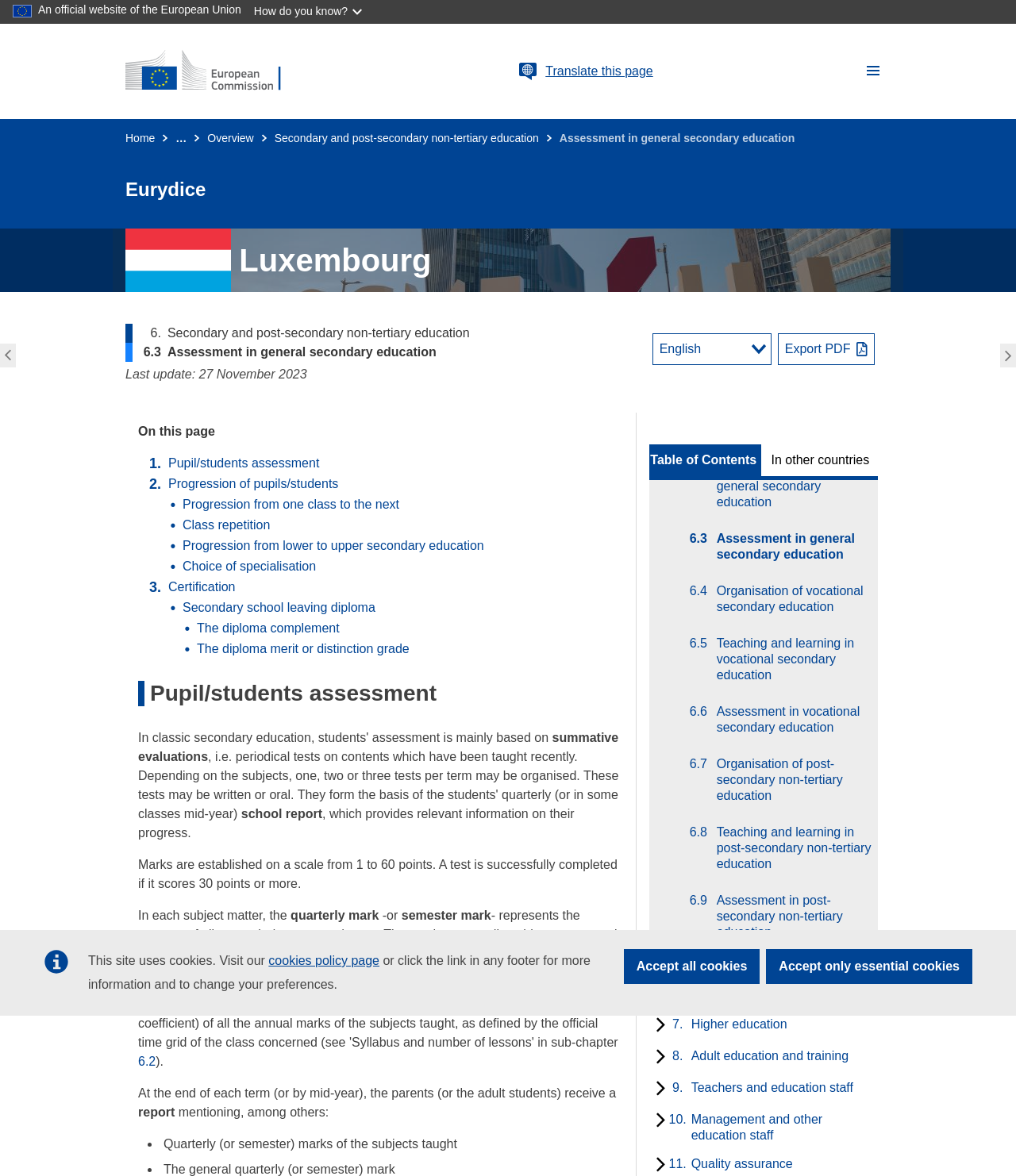Using the description "parent_node: 6.", predict the bounding box of the relevant HTML element.

[0.639, 0.284, 0.655, 0.311]